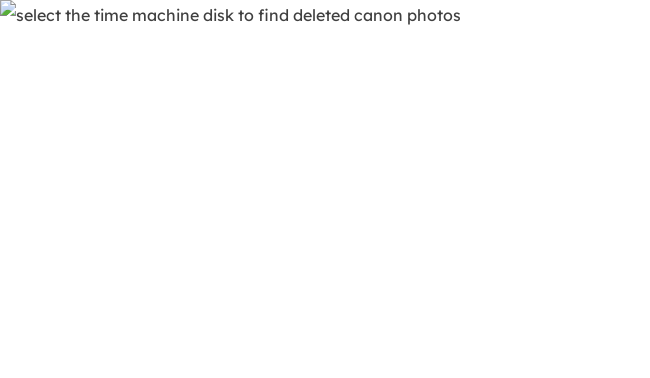What feature is being utilized to restore photos?
Answer with a single word or short phrase according to what you see in the image.

Time Machine backup